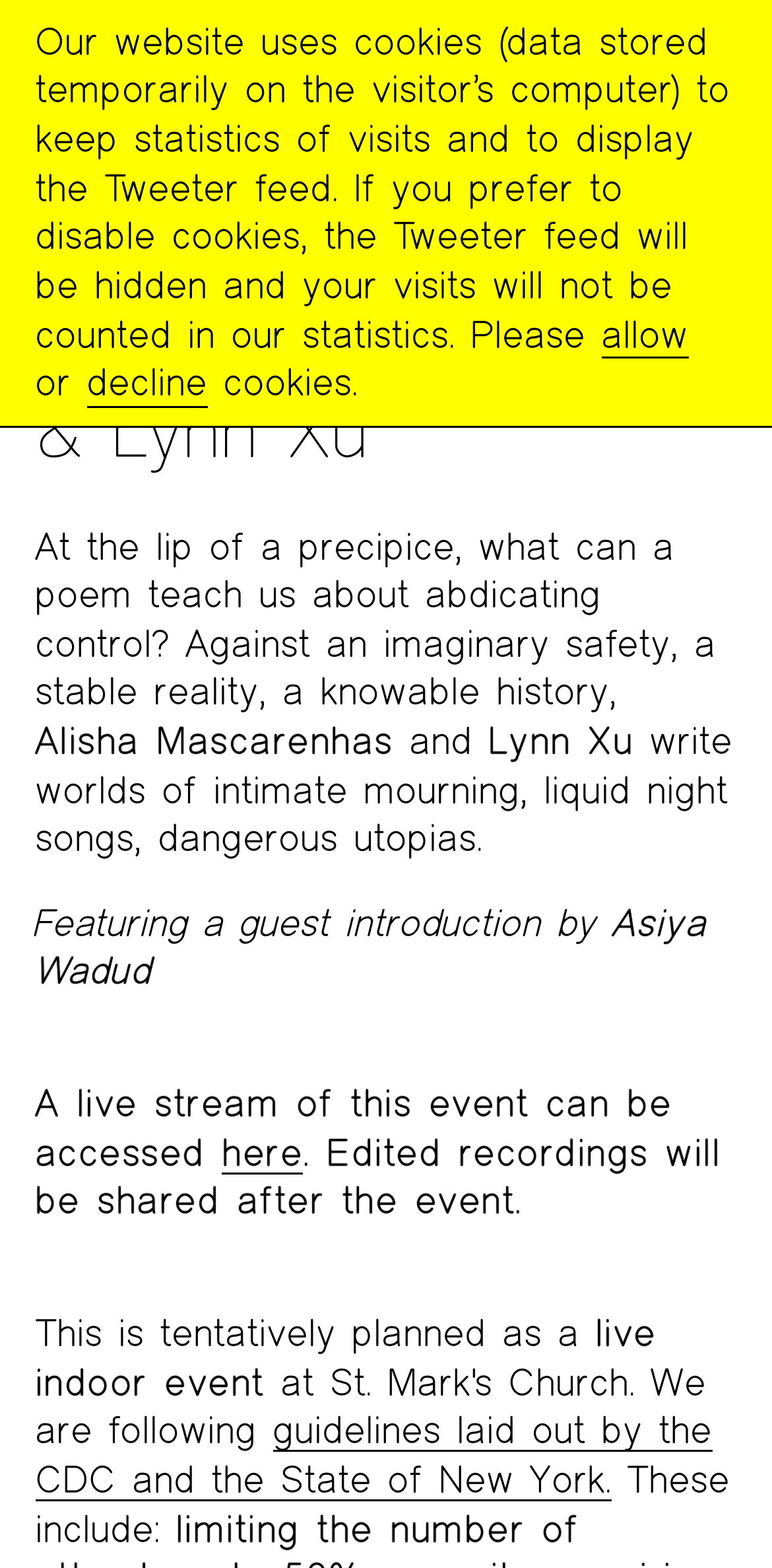Provide a single word or phrase to answer the given question: 
What is the event about?

Poem and control